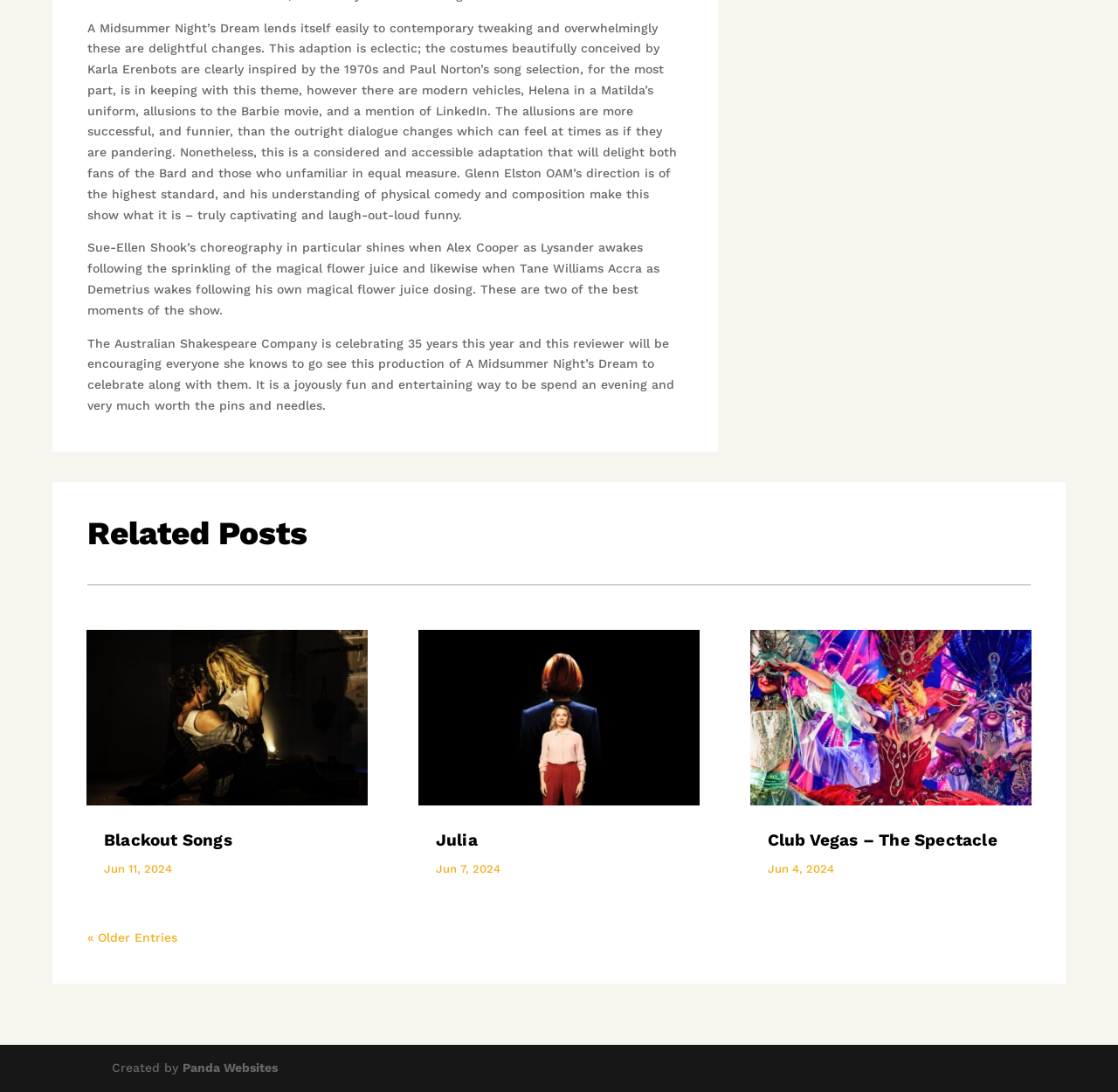Determine the bounding box coordinates for the area that needs to be clicked to fulfill this task: "Click on 'Blackout Songs' to view related article". The coordinates must be given as four float numbers between 0 and 1, i.e., [left, top, right, bottom].

[0.077, 0.577, 0.329, 0.738]